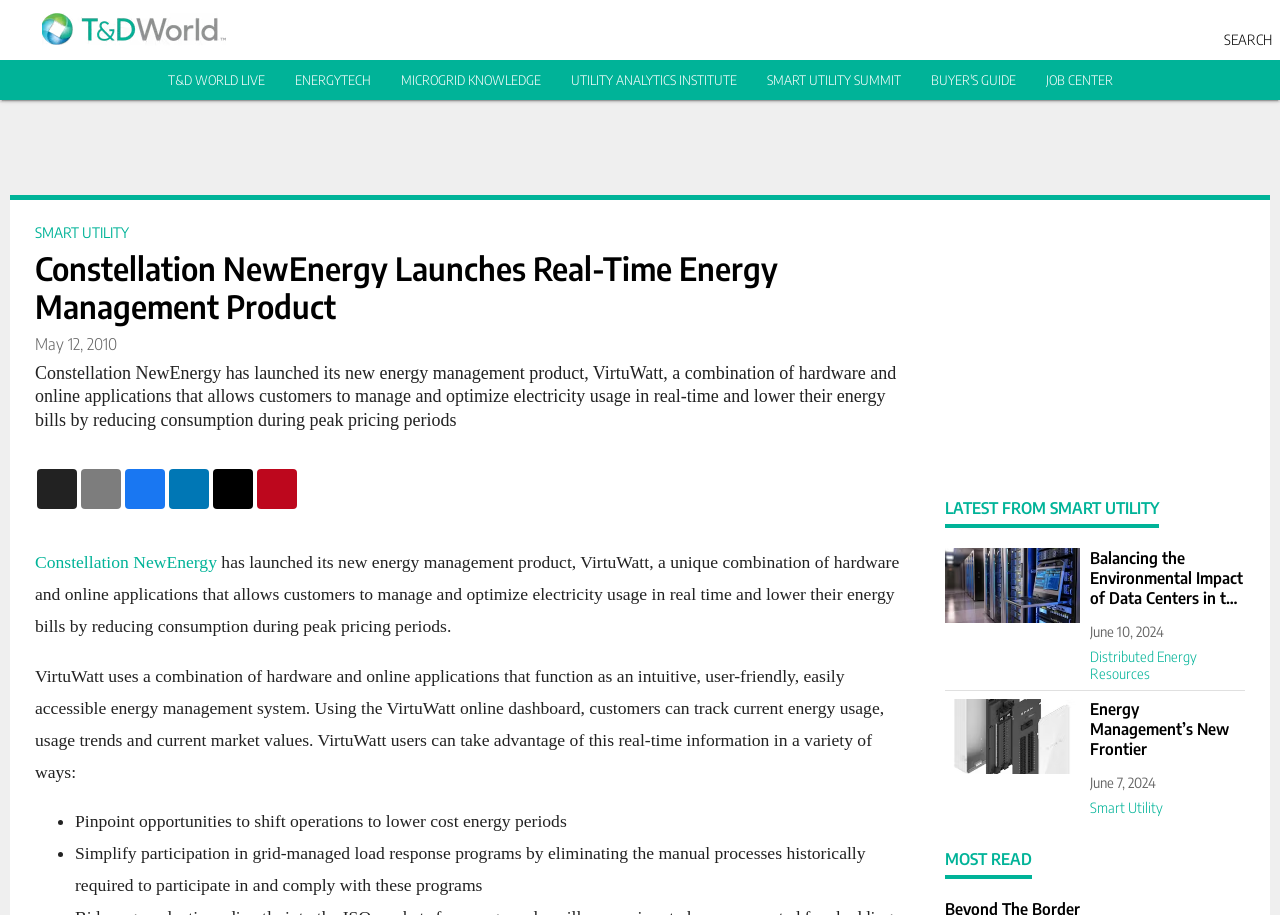Give the bounding box coordinates for the element described by: "Smart Utility".

[0.027, 0.244, 0.101, 0.263]